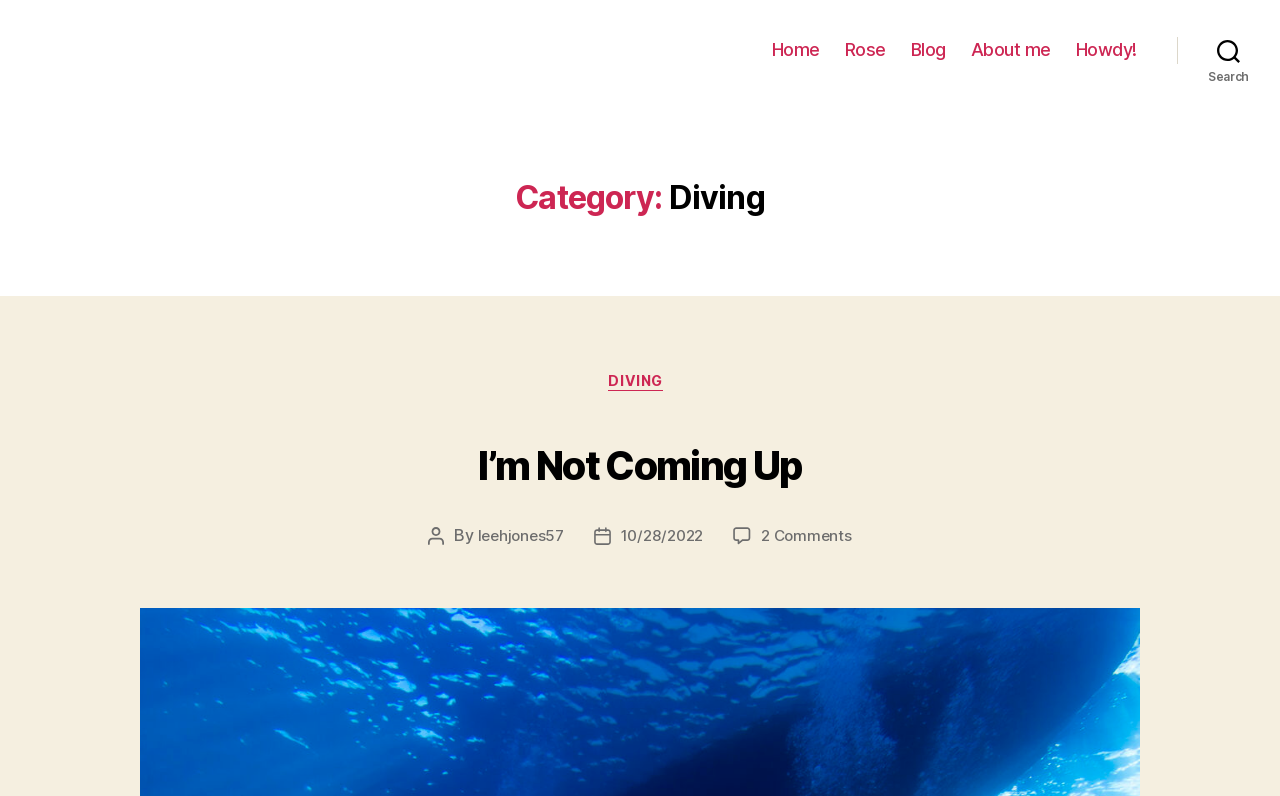Pinpoint the bounding box coordinates of the clickable area necessary to execute the following instruction: "search for something". The coordinates should be given as four float numbers between 0 and 1, namely [left, top, right, bottom].

[0.92, 0.035, 1.0, 0.09]